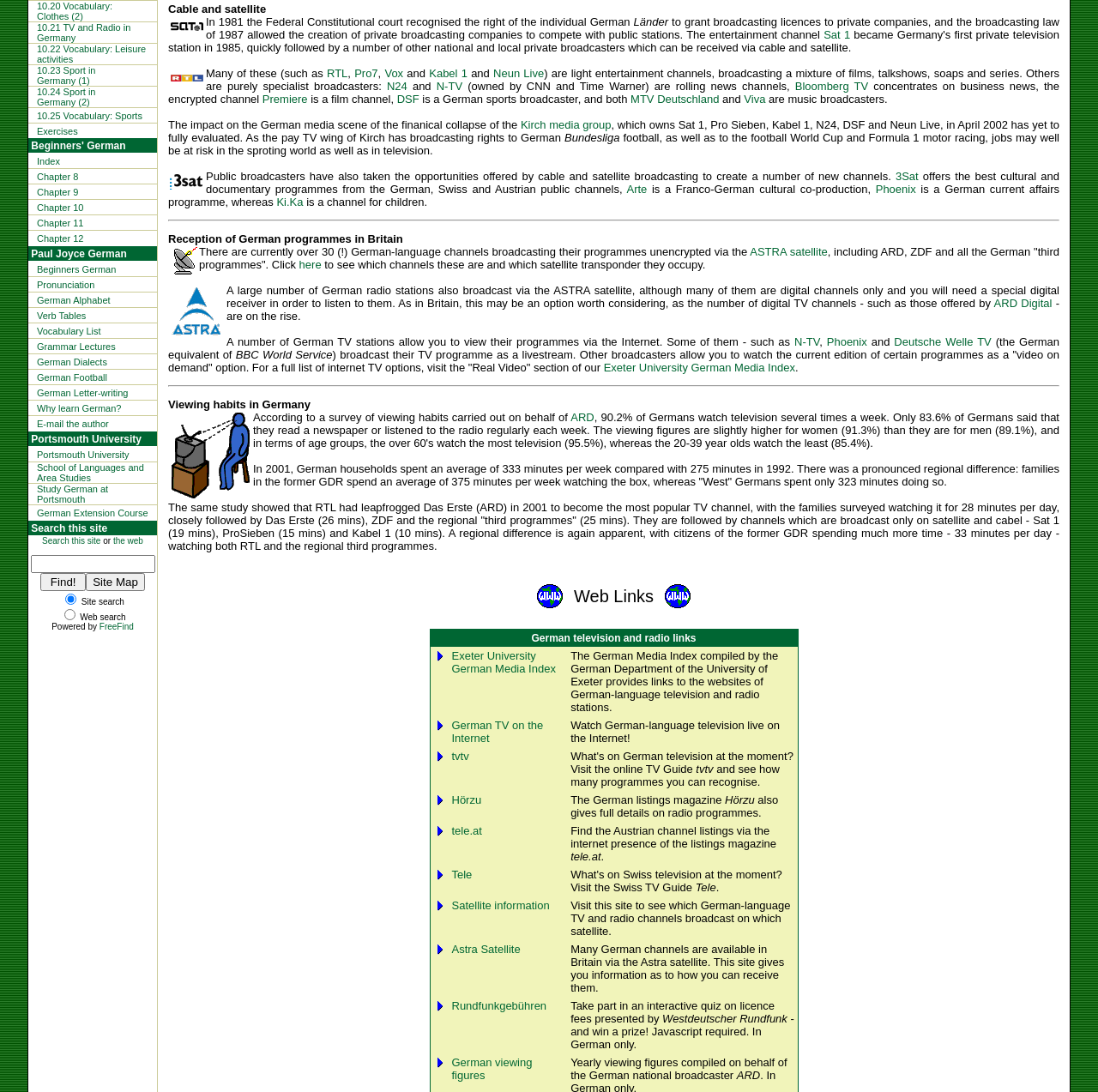Determine the bounding box coordinates of the UI element described below. Use the format (top-left x, top-left y, bottom-right x, bottom-right y) with floating point numbers between 0 and 1: 10.24 Sport inGermany (2)

[0.034, 0.079, 0.087, 0.098]